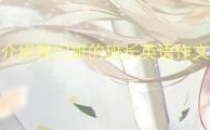Using a single word or phrase, answer the following question: 
What is the theme of the backdrop?

Academic